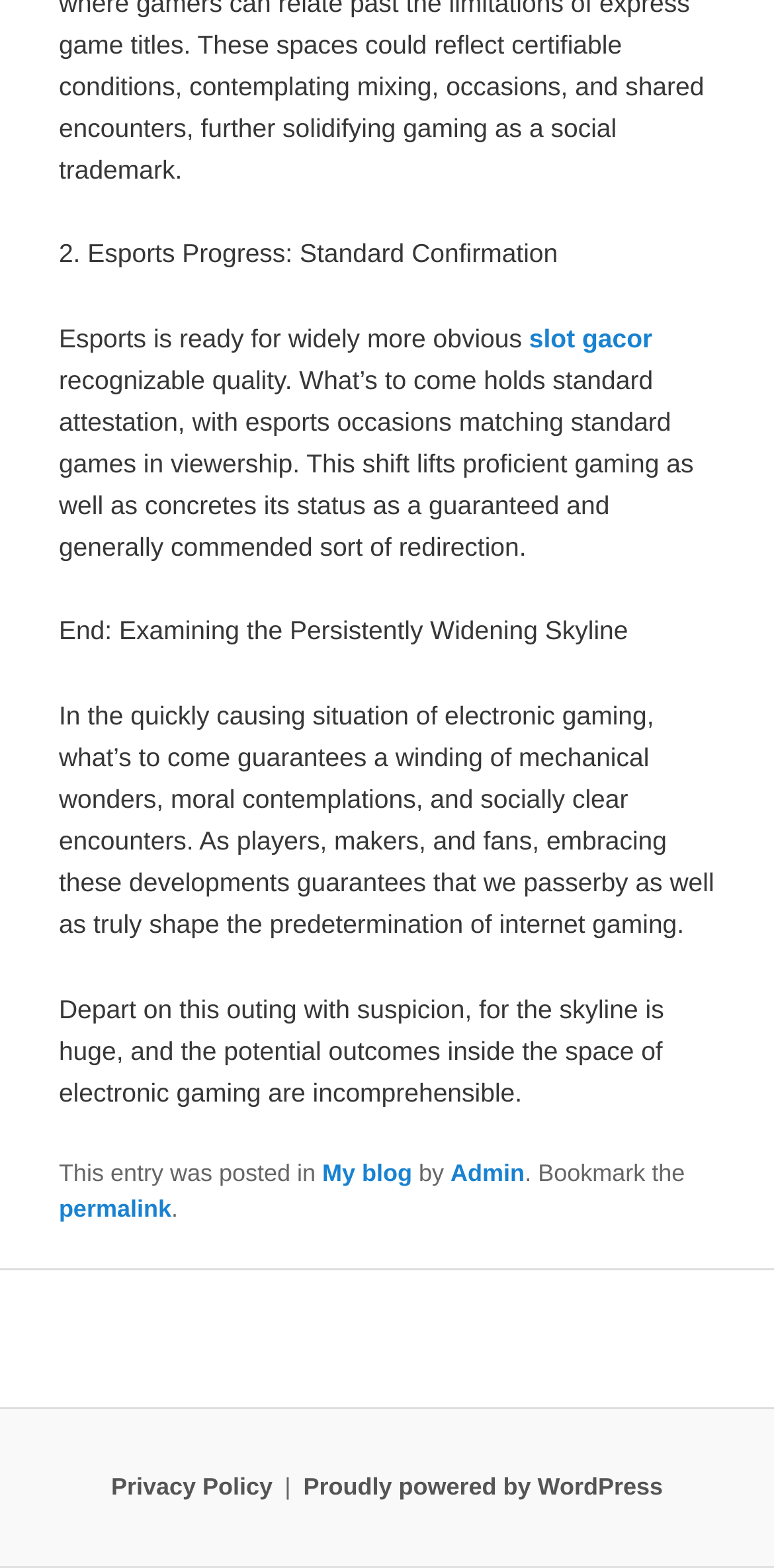Return the bounding box coordinates of the UI element that corresponds to this description: "slot gacor". The coordinates must be given as four float numbers in the range of 0 and 1, [left, top, right, bottom].

[0.684, 0.206, 0.843, 0.225]